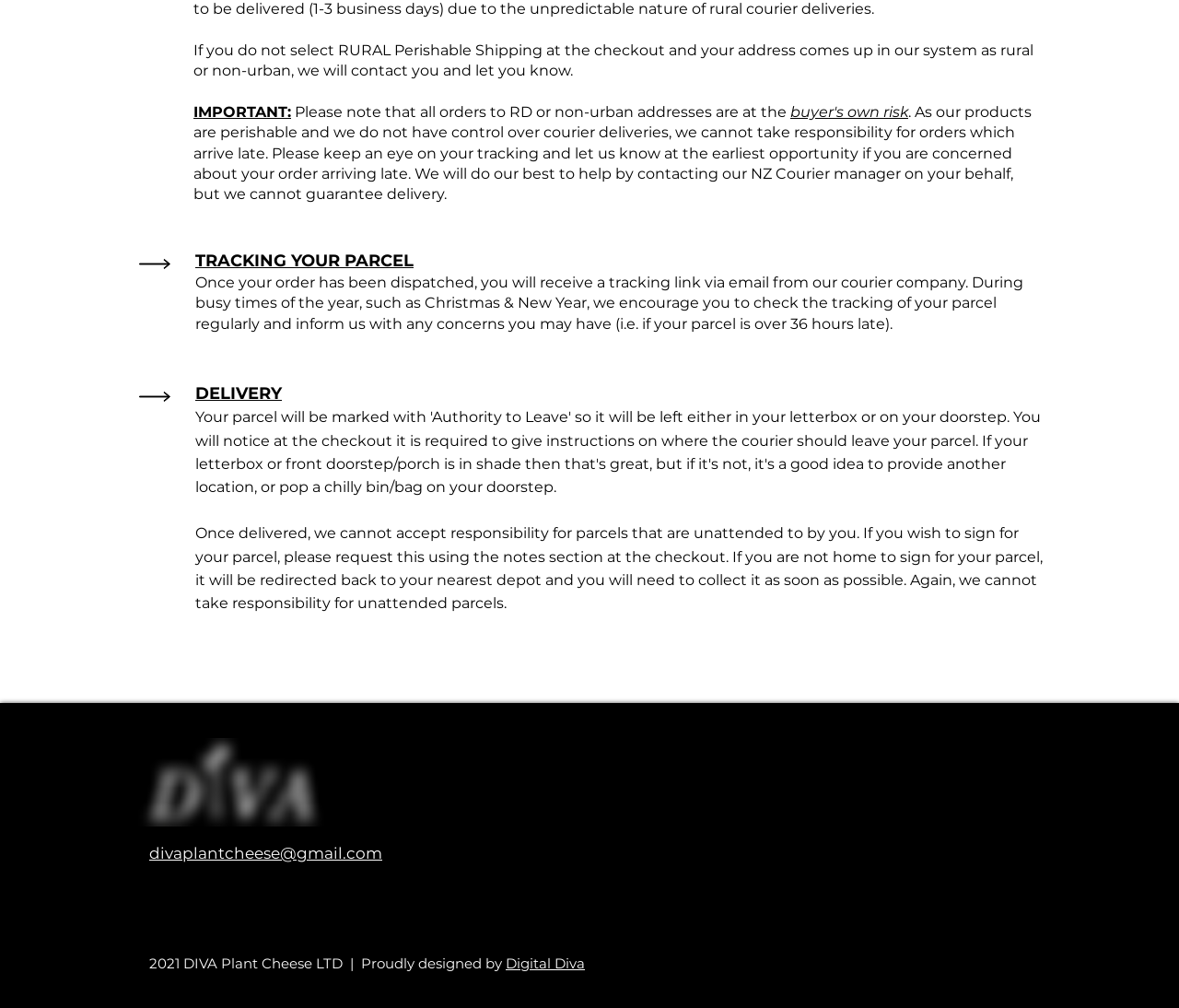What happens if I'm not home to sign for my parcel?
Can you provide a detailed and comprehensive answer to the question?

According to the webpage, if the customer is not home to sign for their parcel, it will be redirected back to their nearest depot and they will need to collect it as soon as possible. This is stated in the section 'DELIVERY'.